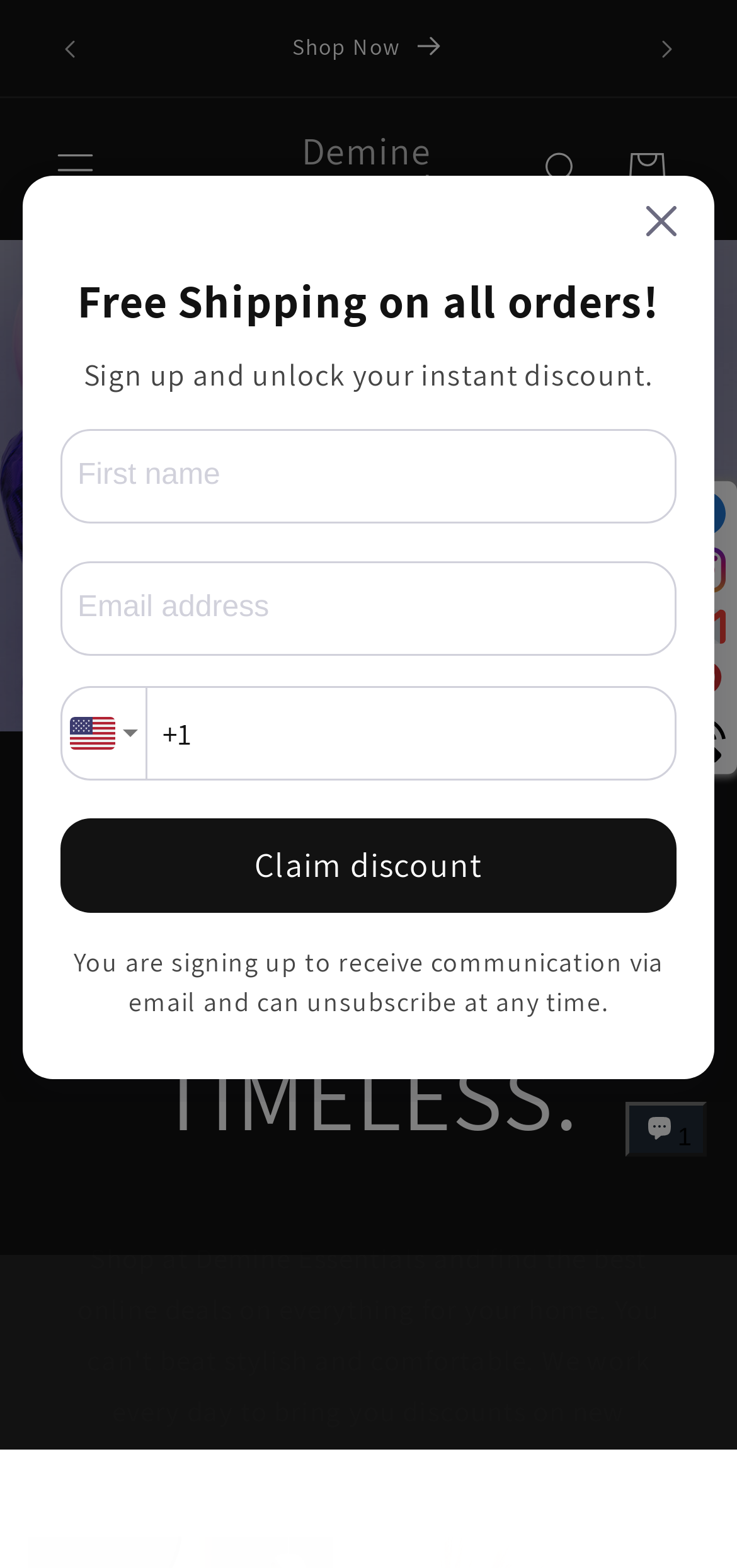Give a one-word or phrase response to the following question: What is the purpose of the chat window?

Shopify online store chat